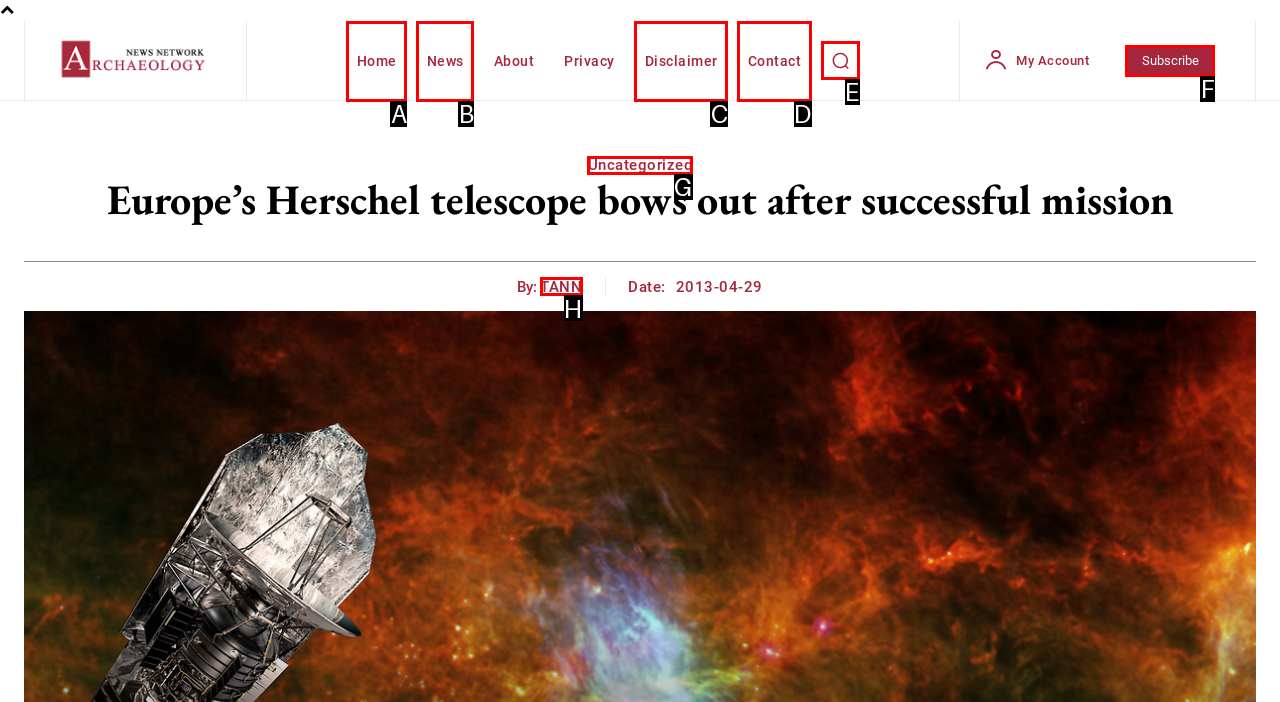Which UI element matches this description: aria-label="Search"?
Reply with the letter of the correct option directly.

E